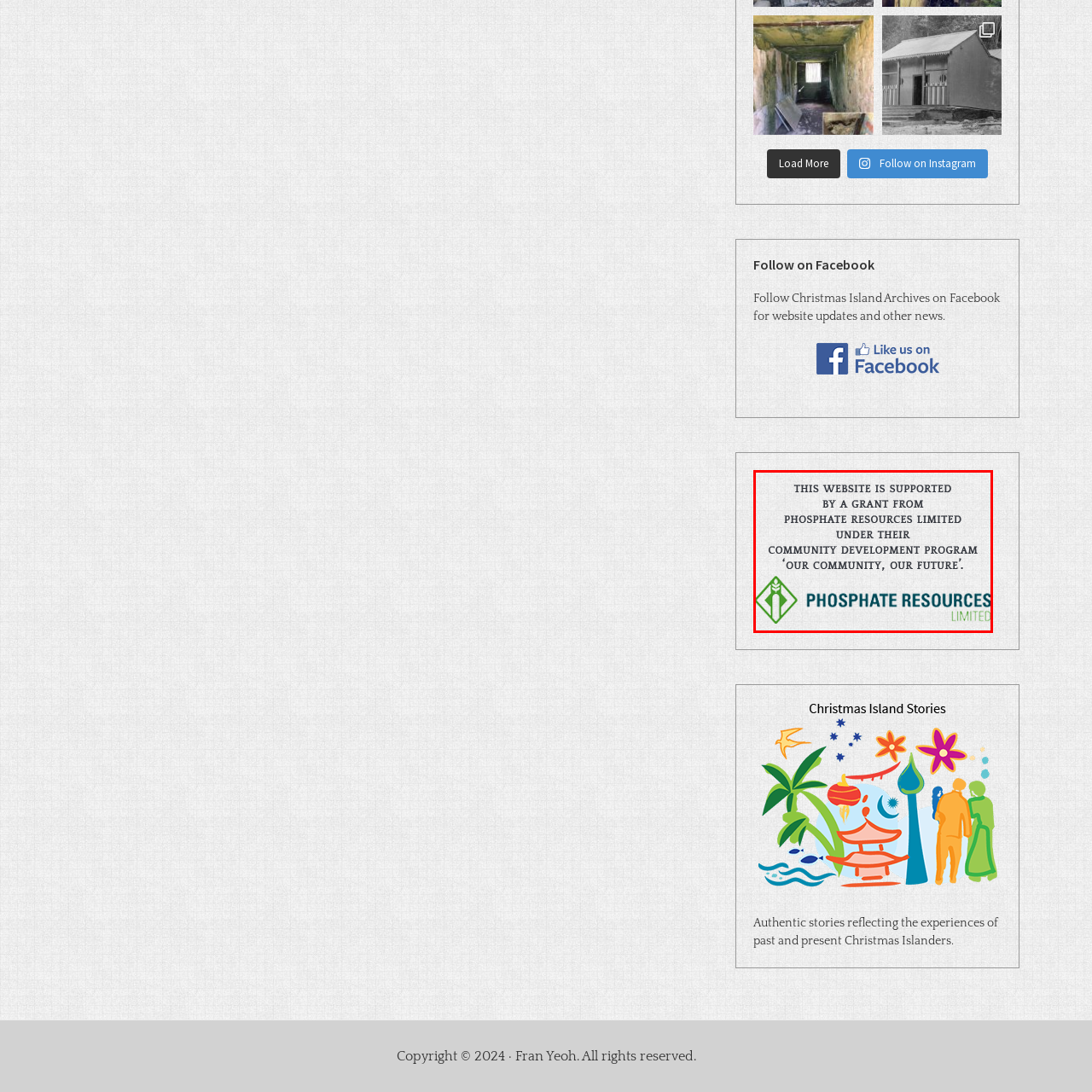Give a detailed account of the visual elements present in the image highlighted by the red border.

The image prominently features a message stating that the website is supported by a grant from Phosphate Resources Limited. This support is part of their Community Development Program, titled “Our Community, Our Future.” The message is rendered in a formal layout with a clean, professional design, emphasizing the commitment to community engagement and development. Below the text, the Phosphate Resources Limited logo is displayed, featuring a green symbol which likely represents sustainability and growth. The overall presentation underscores the organization's role in fostering local initiatives and supporting the community.